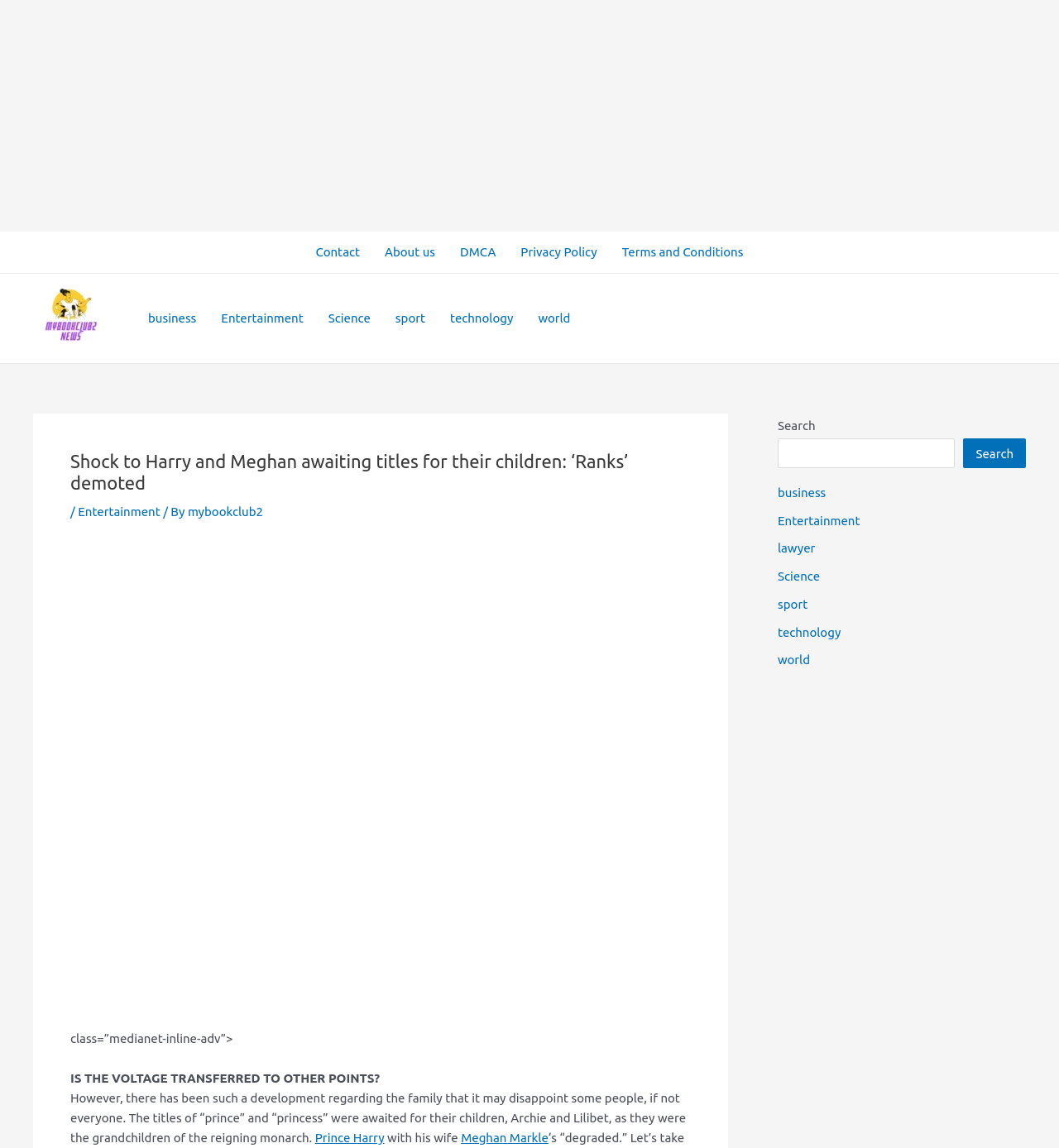Please provide a short answer using a single word or phrase for the question:
How many advertisements are present on the webpage?

3